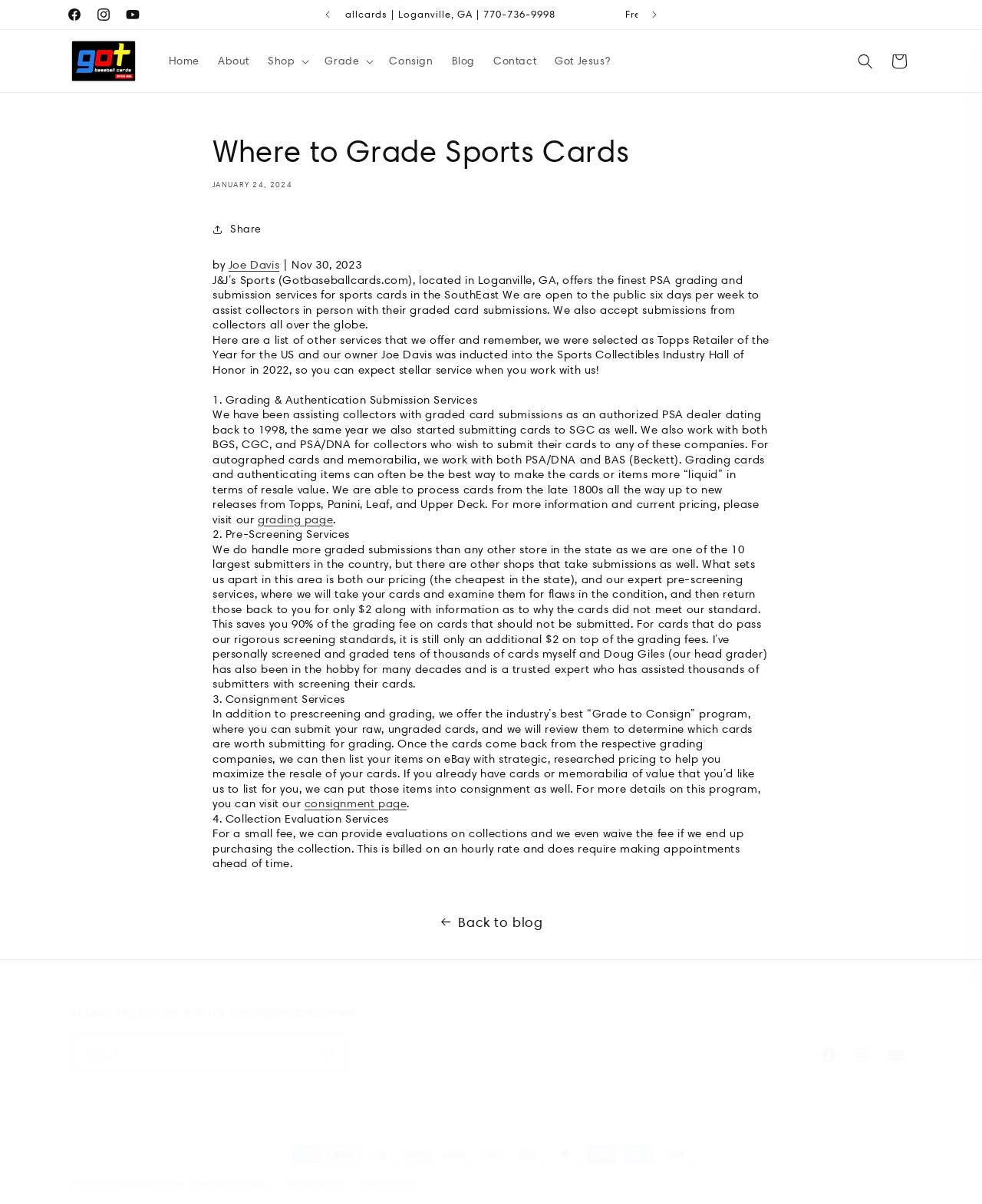What is the location of the store?
Please look at the screenshot and answer using one word or phrase.

Loganville, GA